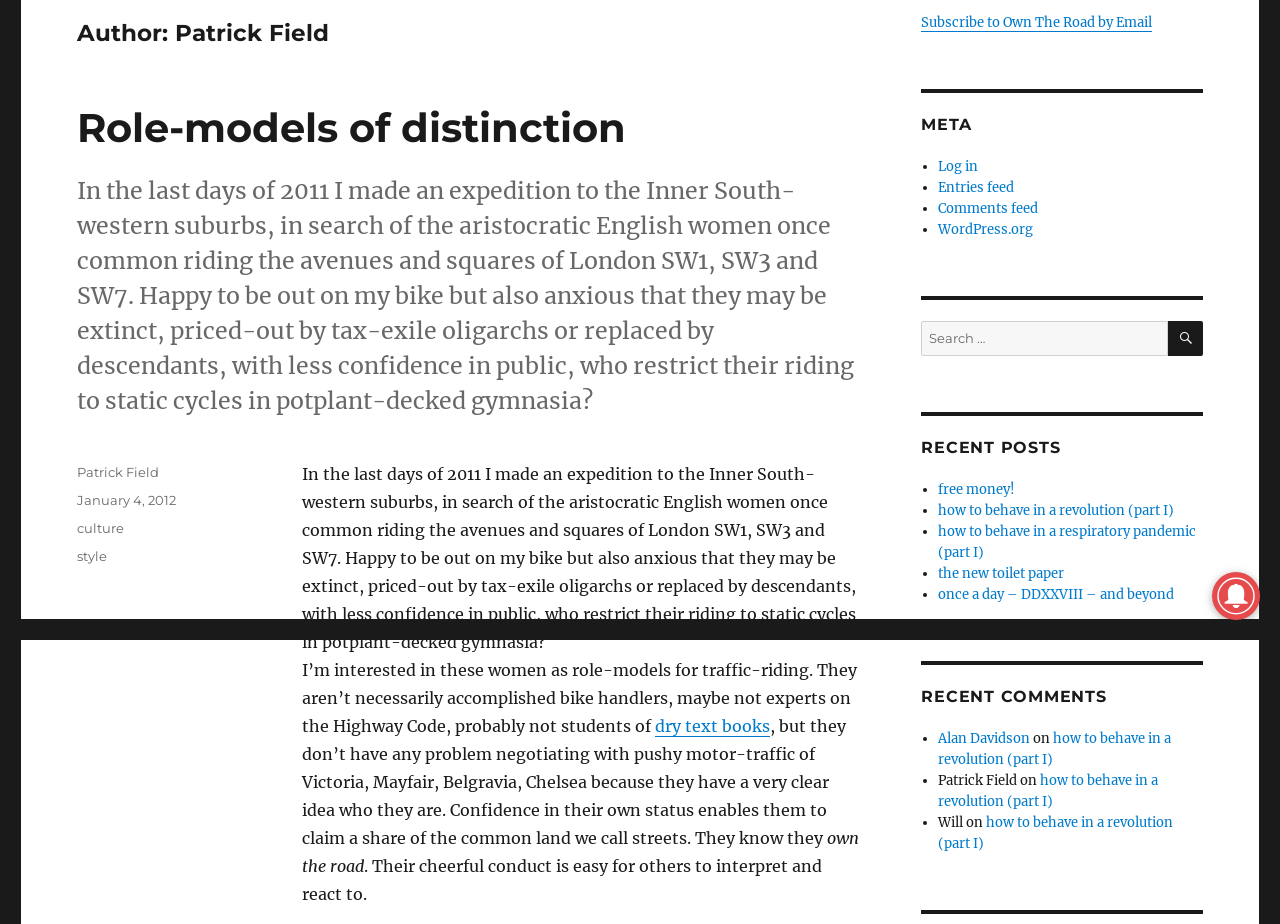Bounding box coordinates are specified in the format (top-left x, top-left y, bottom-right x, bottom-right y). All values are floating point numbers bounded between 0 and 1. Please provide the bounding box coordinate of the region this sentence describes: WordPress.org

[0.733, 0.239, 0.807, 0.258]